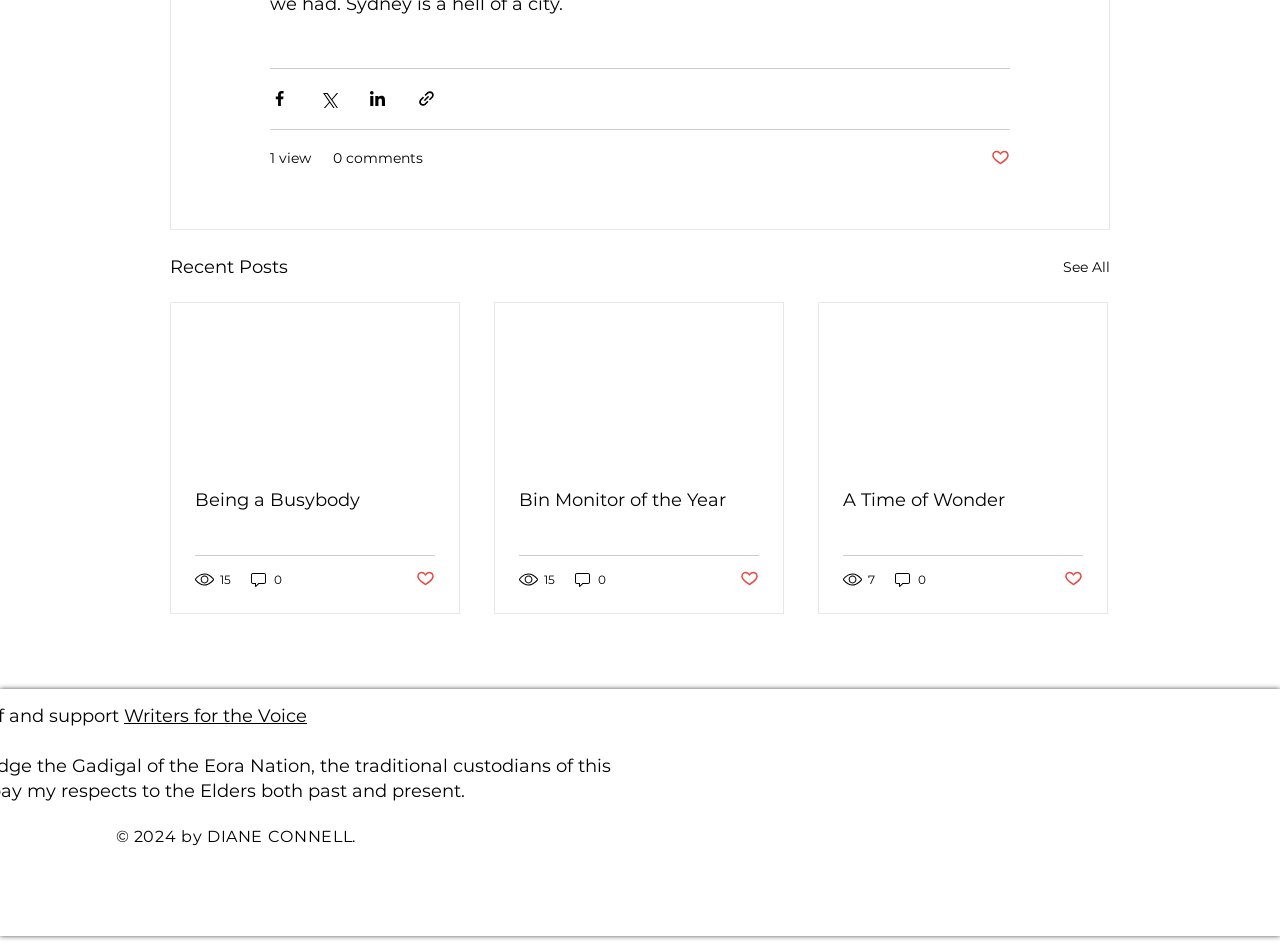Please specify the bounding box coordinates of the clickable section necessary to execute the following command: "View recent posts".

[0.133, 0.267, 0.225, 0.297]